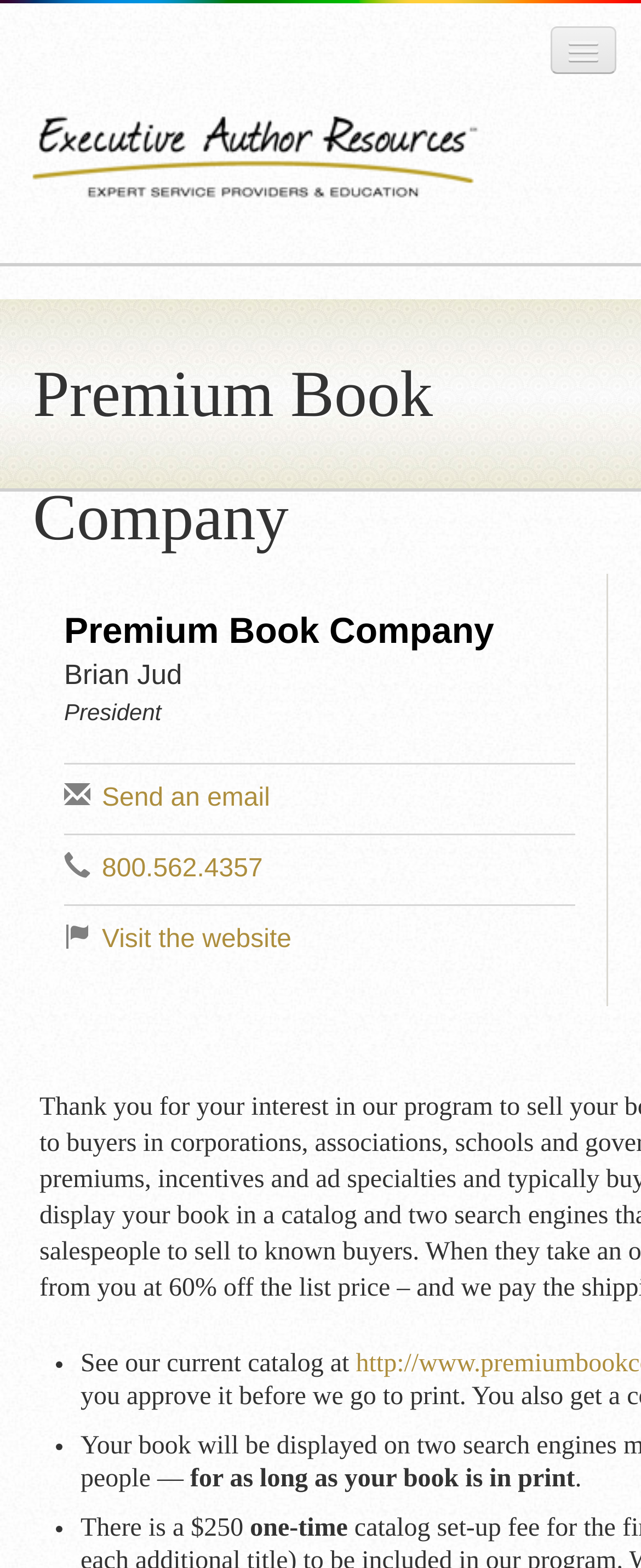Highlight the bounding box coordinates of the region I should click on to meet the following instruction: "Learn about the service providers".

[0.535, 0.282, 0.974, 0.324]